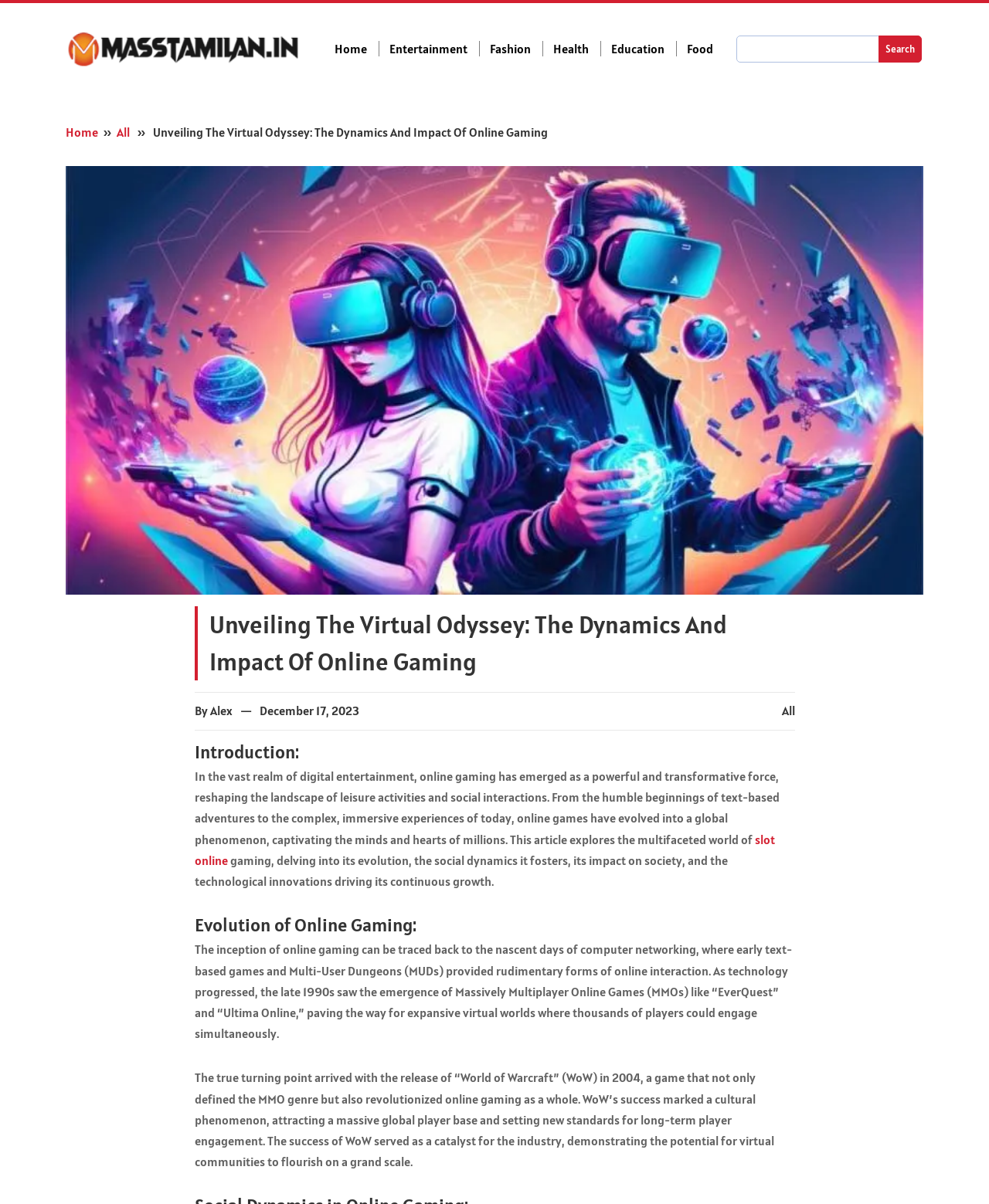Please find the bounding box coordinates of the element's region to be clicked to carry out this instruction: "Read the article by Alex".

[0.212, 0.584, 0.235, 0.597]